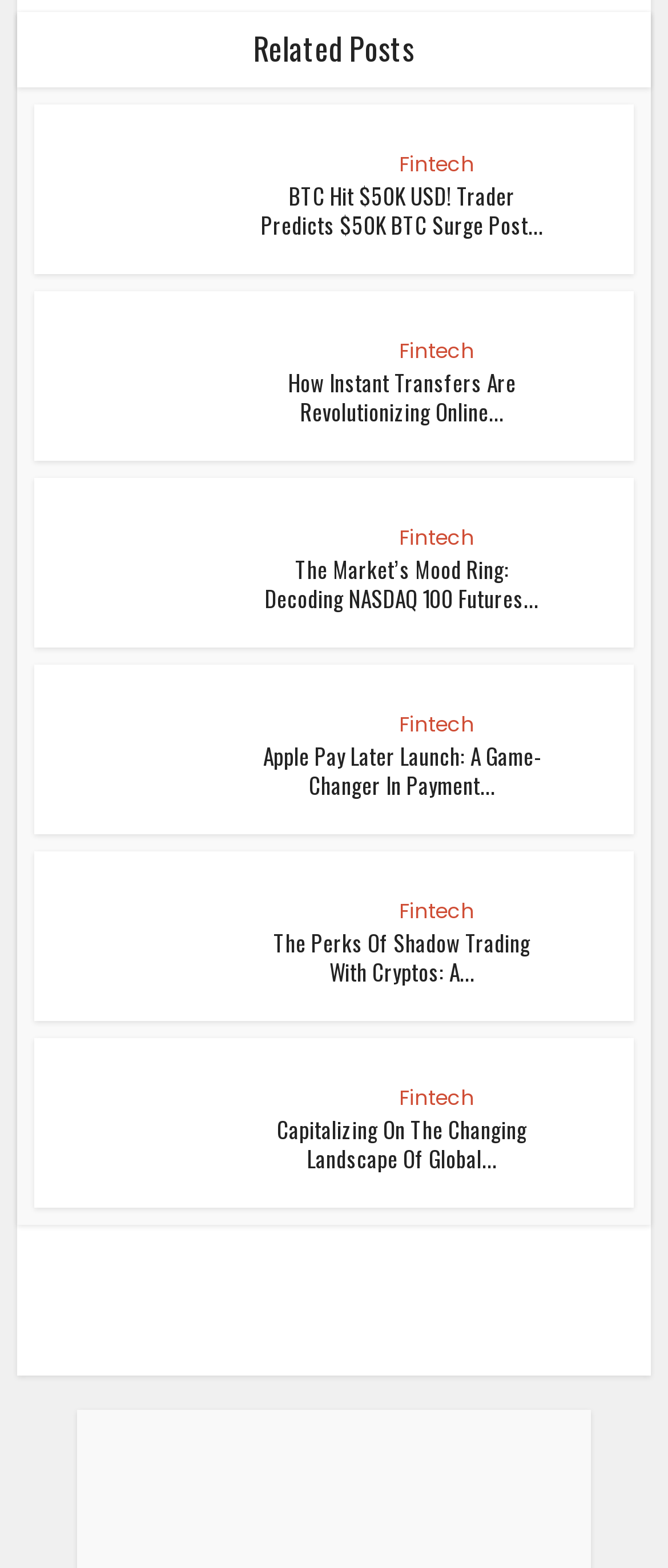What is the topic of the first article?
Refer to the image and answer the question using a single word or phrase.

BTC